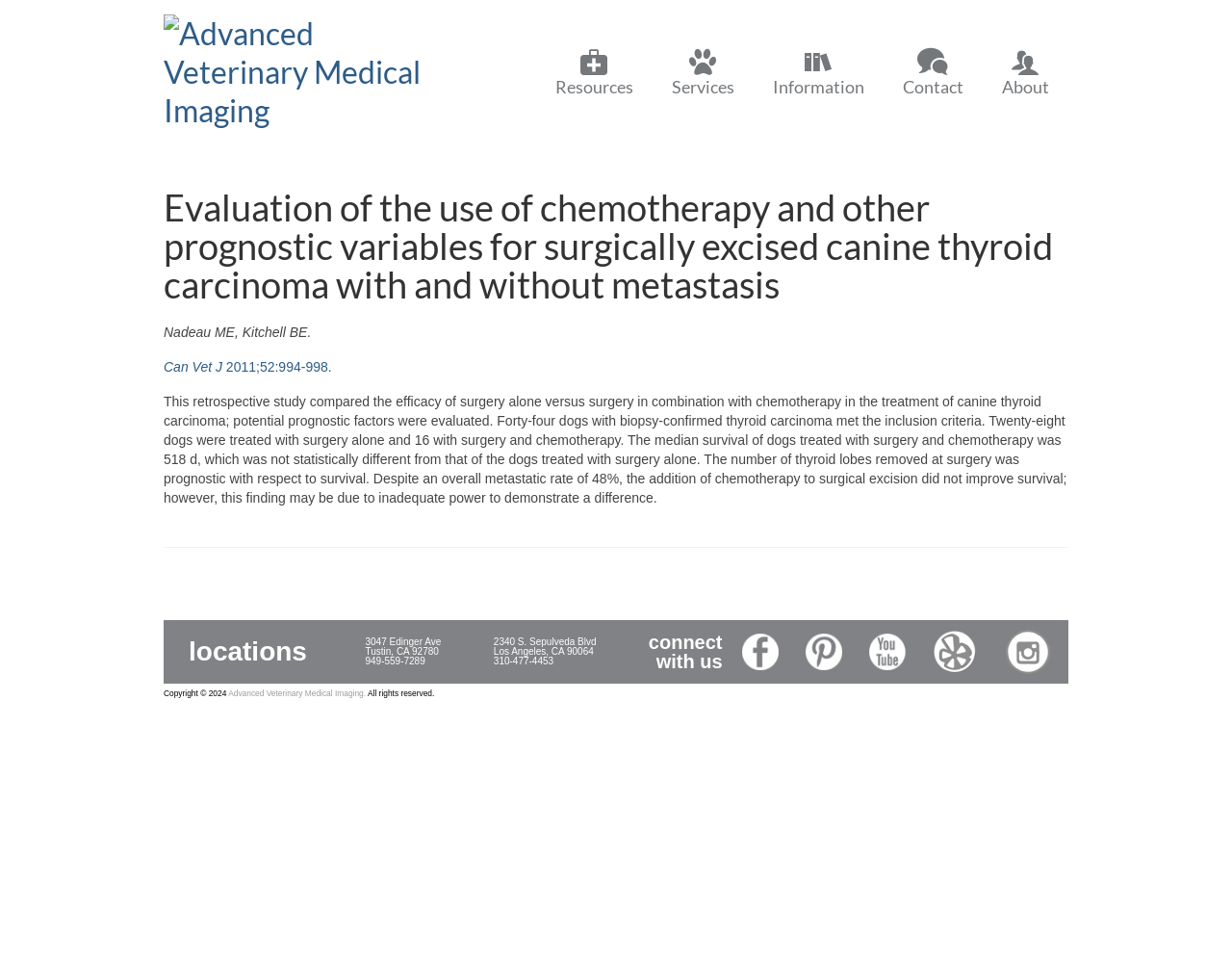Specify the bounding box coordinates of the element's area that should be clicked to execute the given instruction: "select a topic". The coordinates should be four float numbers between 0 and 1, i.e., [left, top, right, bottom].

None